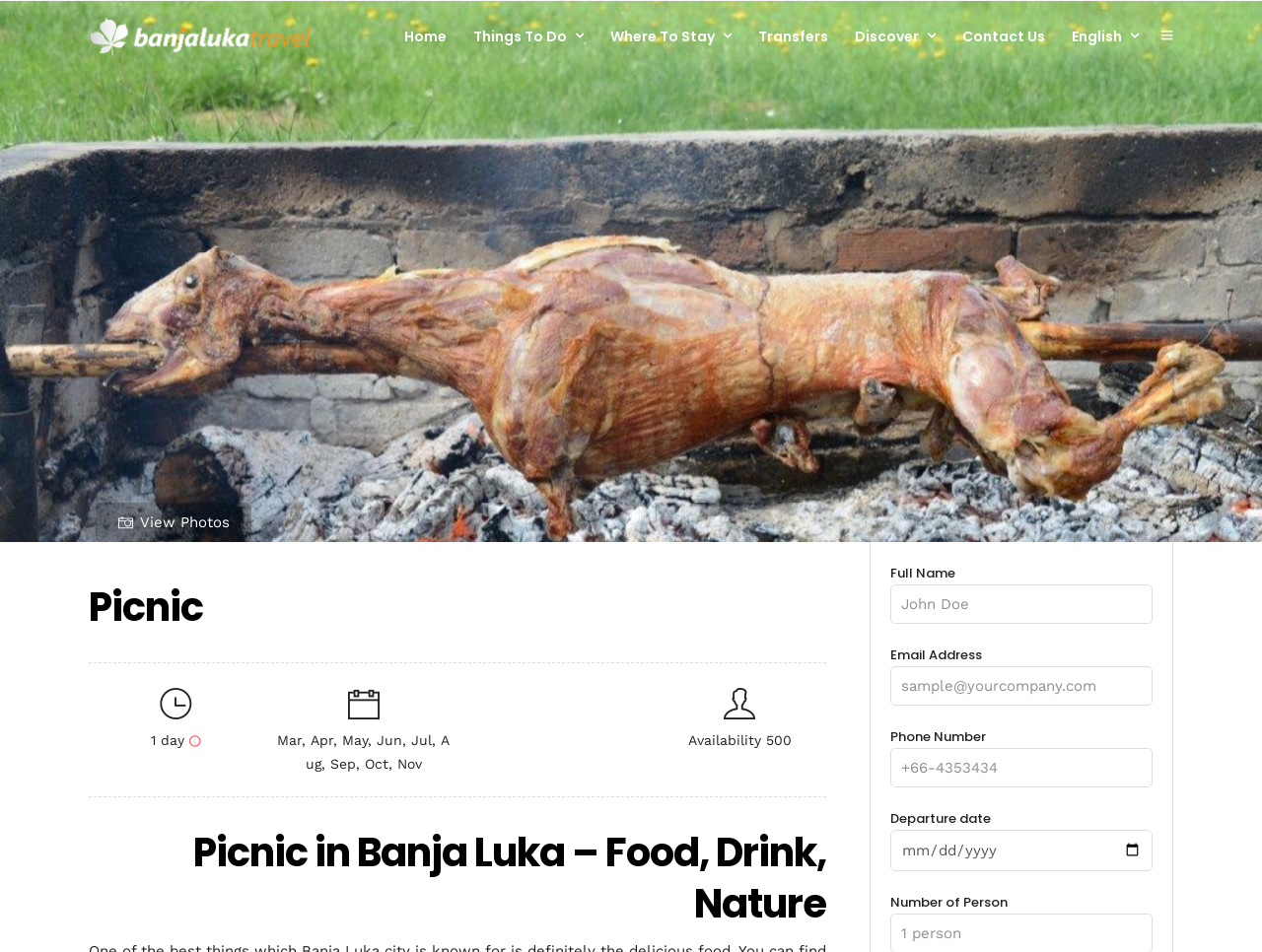Specify the bounding box coordinates of the element's region that should be clicked to achieve the following instruction: "Click on the 'Home' link". The bounding box coordinates consist of four float numbers between 0 and 1, in the format [left, top, right, bottom].

[0.32, 0.0, 0.367, 0.078]